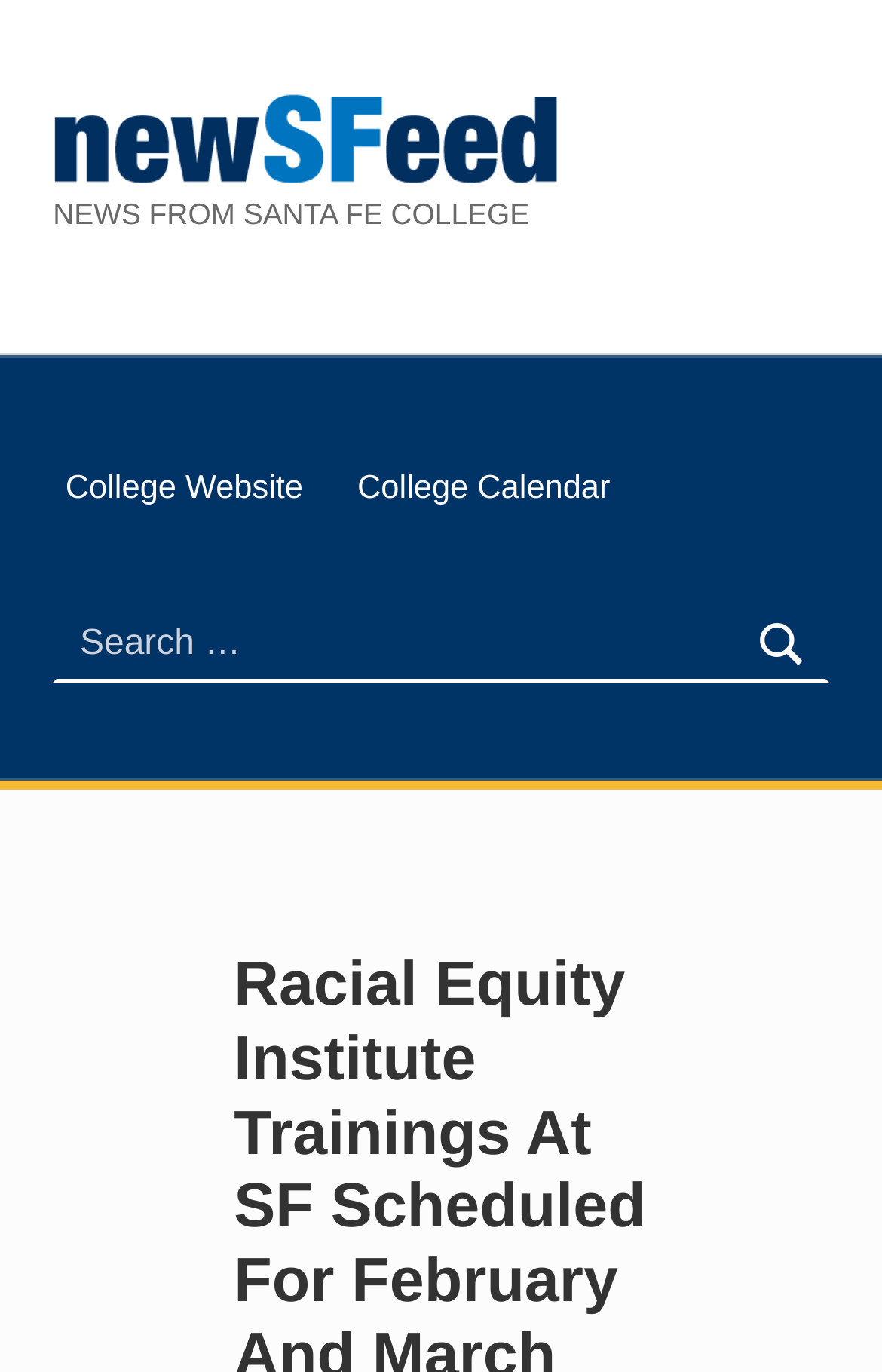Using the information in the image, give a detailed answer to the following question: What is the topic of the introduction section?

The introduction section has a heading 'Introduction' and is located below the main heading 'Racial Equity Institute Trainings at SF Scheduled for February and March', so it is likely that the introduction section is about the Racial Equity Institute Trainings.